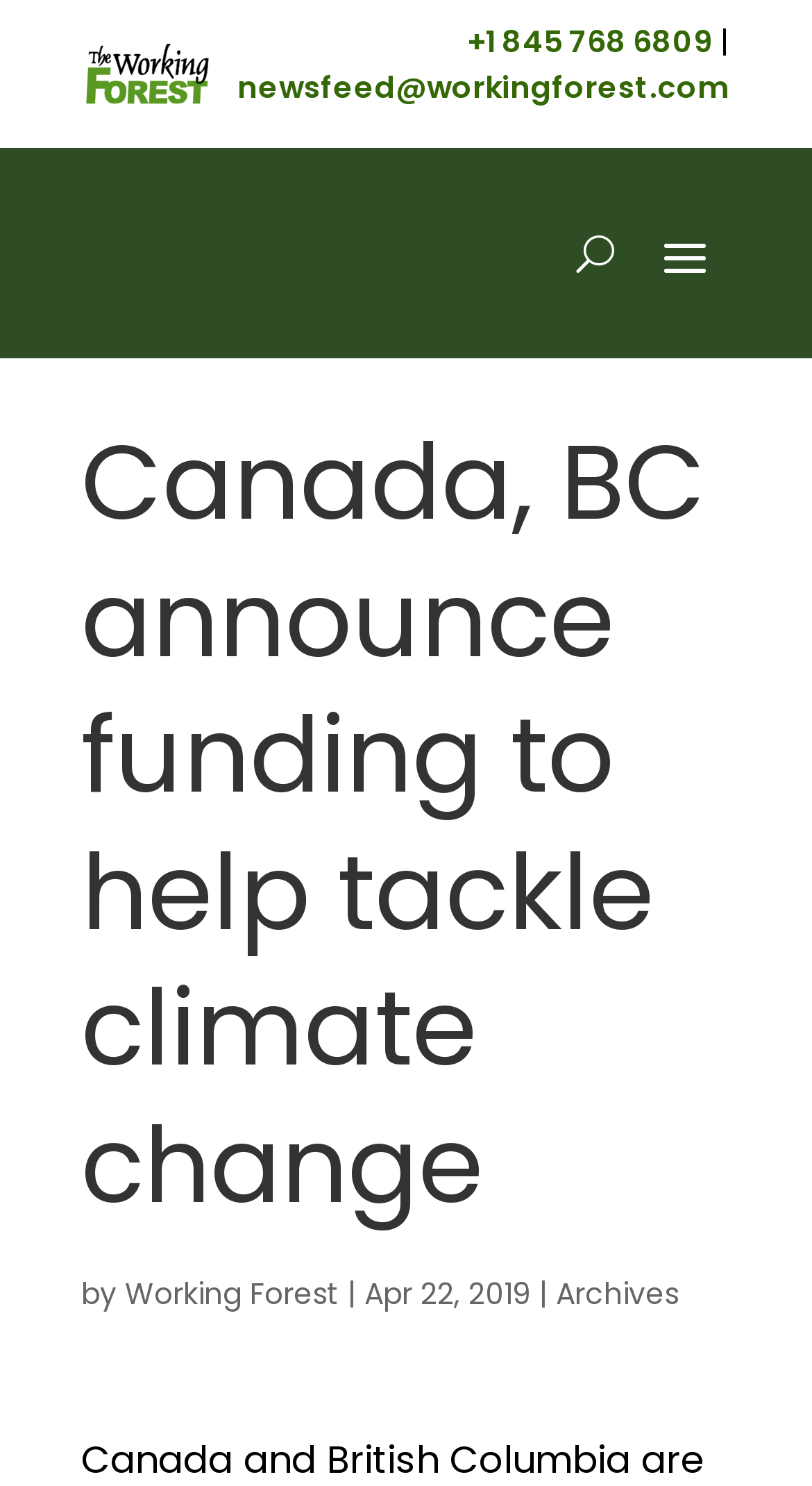What is the contact email of the website?
Answer the question with a single word or phrase derived from the image.

newsfeed@workingforest.com